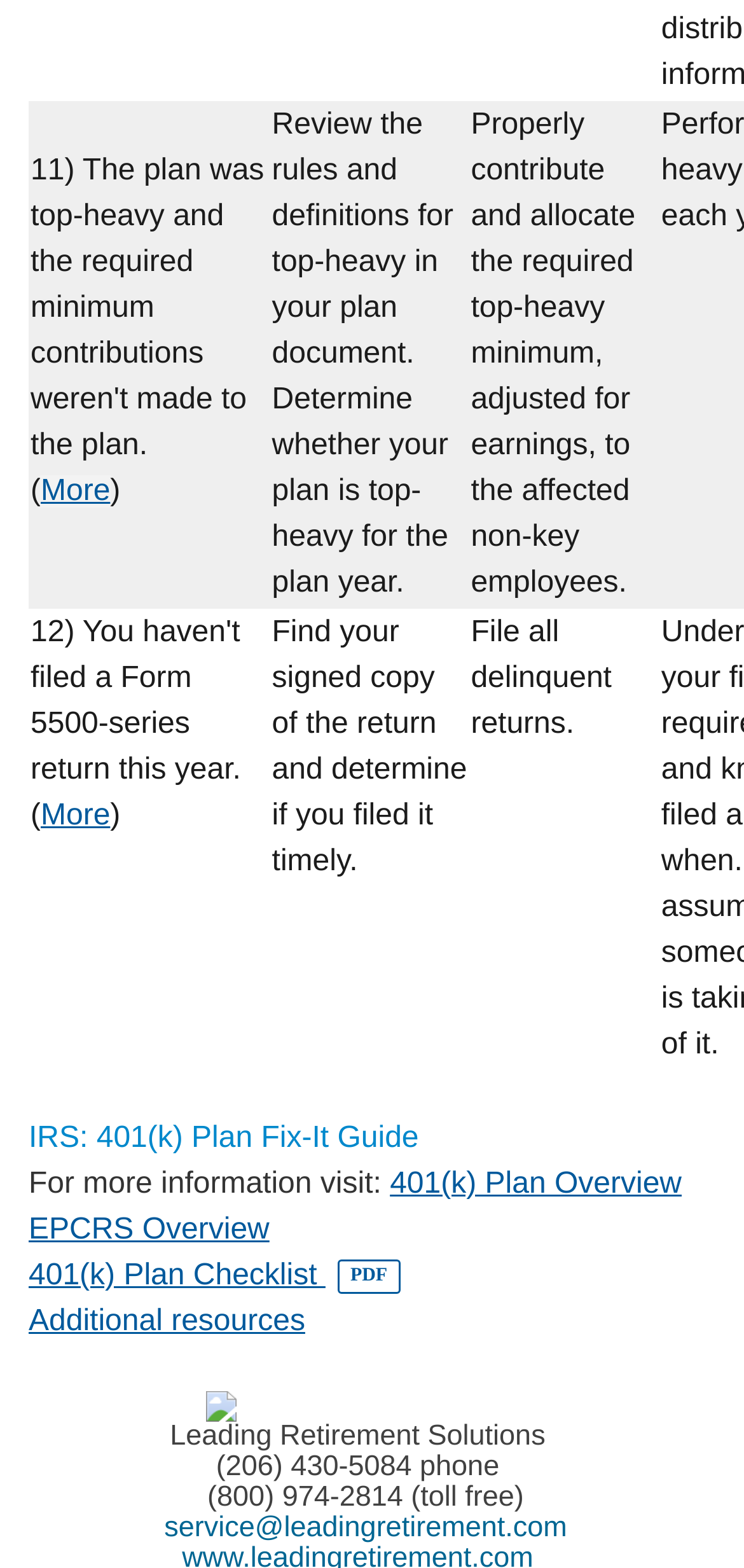What is the issue described in gridcell 522?
Please provide a comprehensive answer based on the information in the image.

The issue described in gridcell 522 is that the plan was top-heavy and the required minimum contributions weren't made to the plan, which is a problem that needs to be fixed.